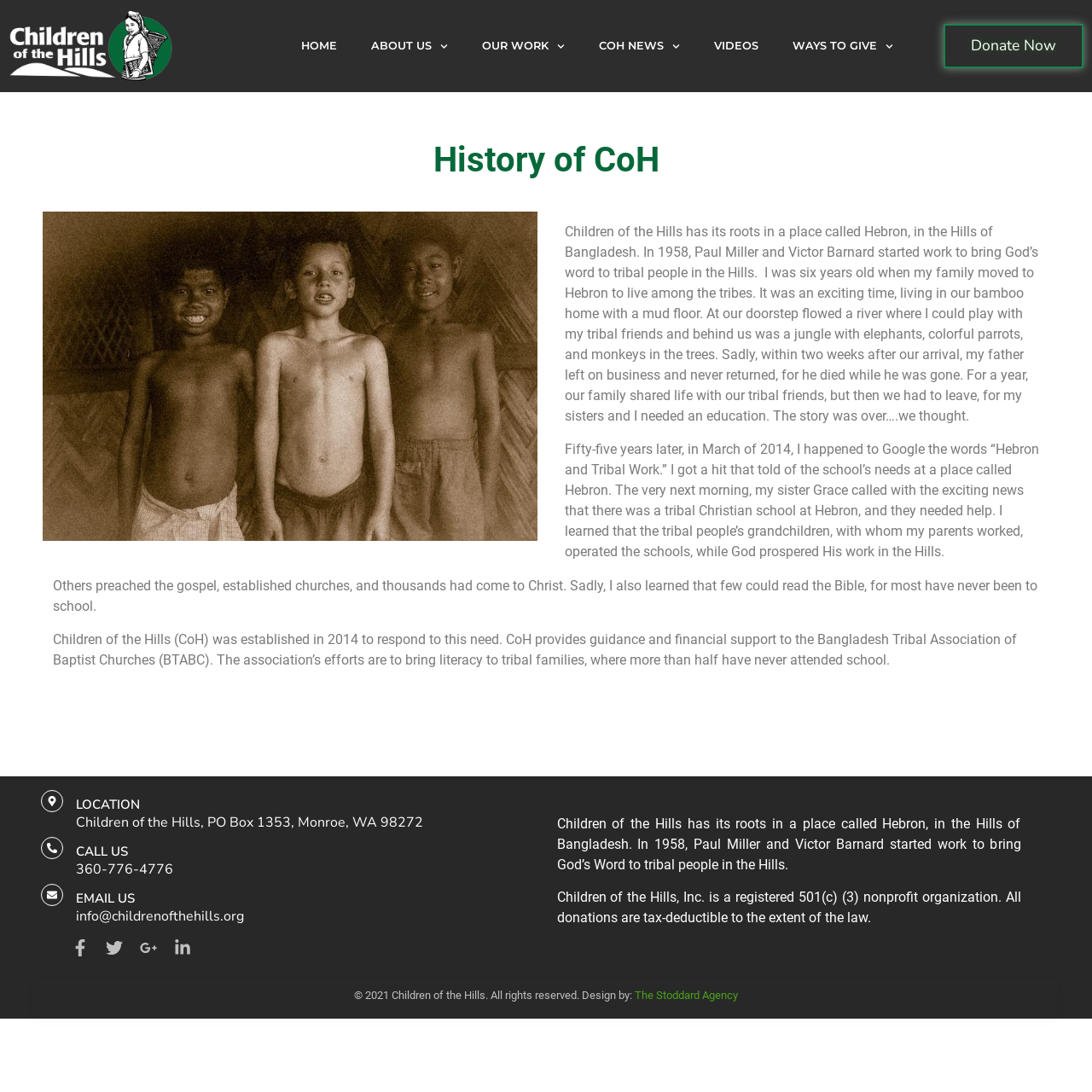Where is the organization located?
Please provide a comprehensive answer based on the contents of the image.

I found the answer by looking at the 'LOCATION' section, which mentions the address 'Children of the Hills, PO Box 1353, Monroe, WA 98272'.